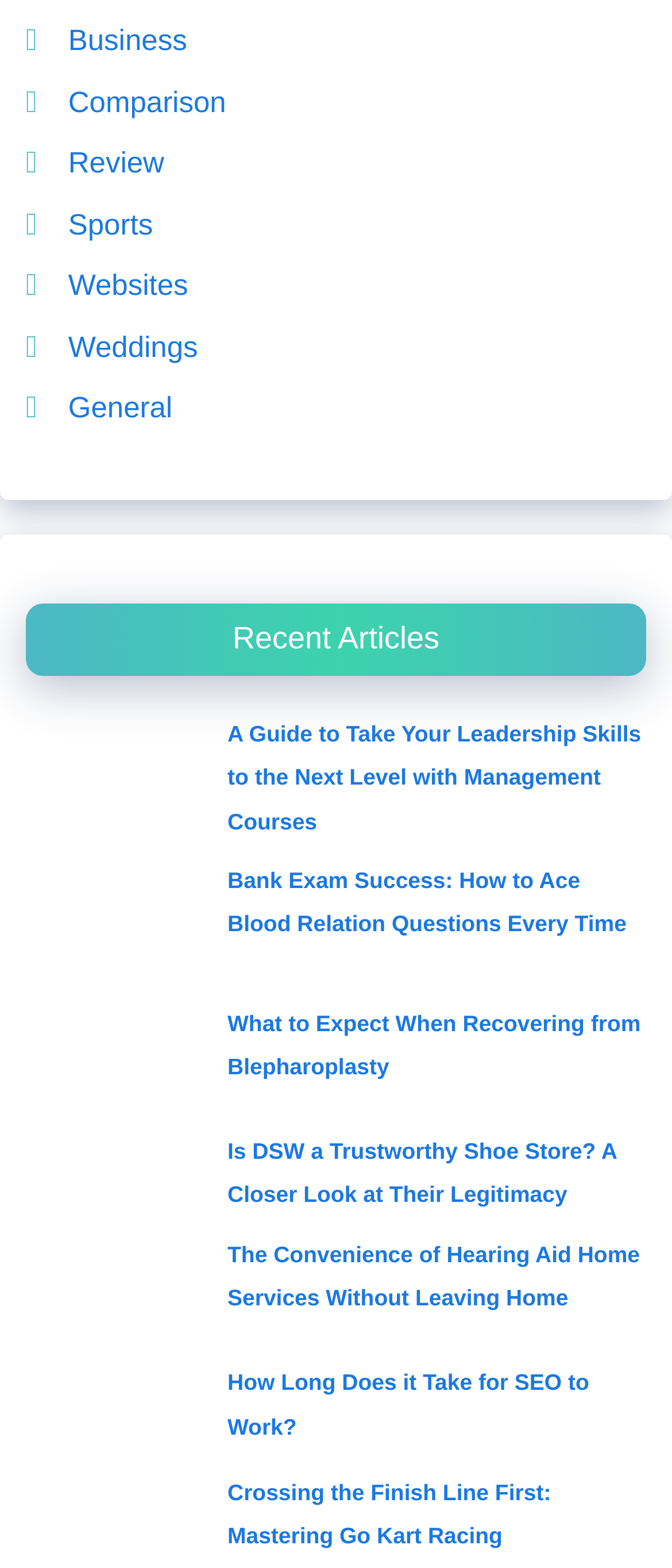What is the topic of the last article?
Could you give a comprehensive explanation in response to this question?

I looked at the last link under the 'Recent Articles' heading and found that the topic of the last article is 'Go Kart Racing', specifically about mastering it.